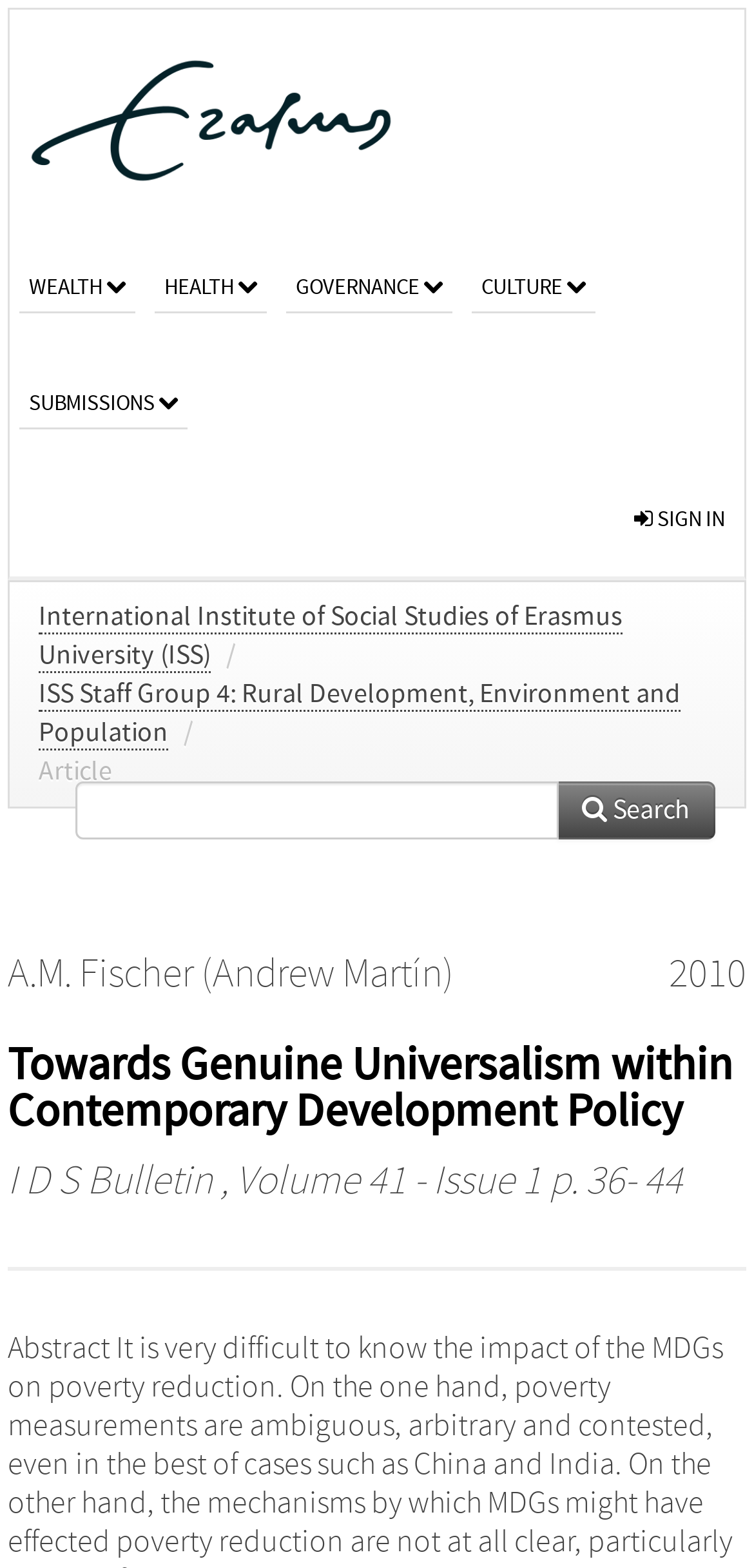Identify the bounding box coordinates of the section that should be clicked to achieve the task described: "sign in".

[0.815, 0.295, 0.987, 0.367]